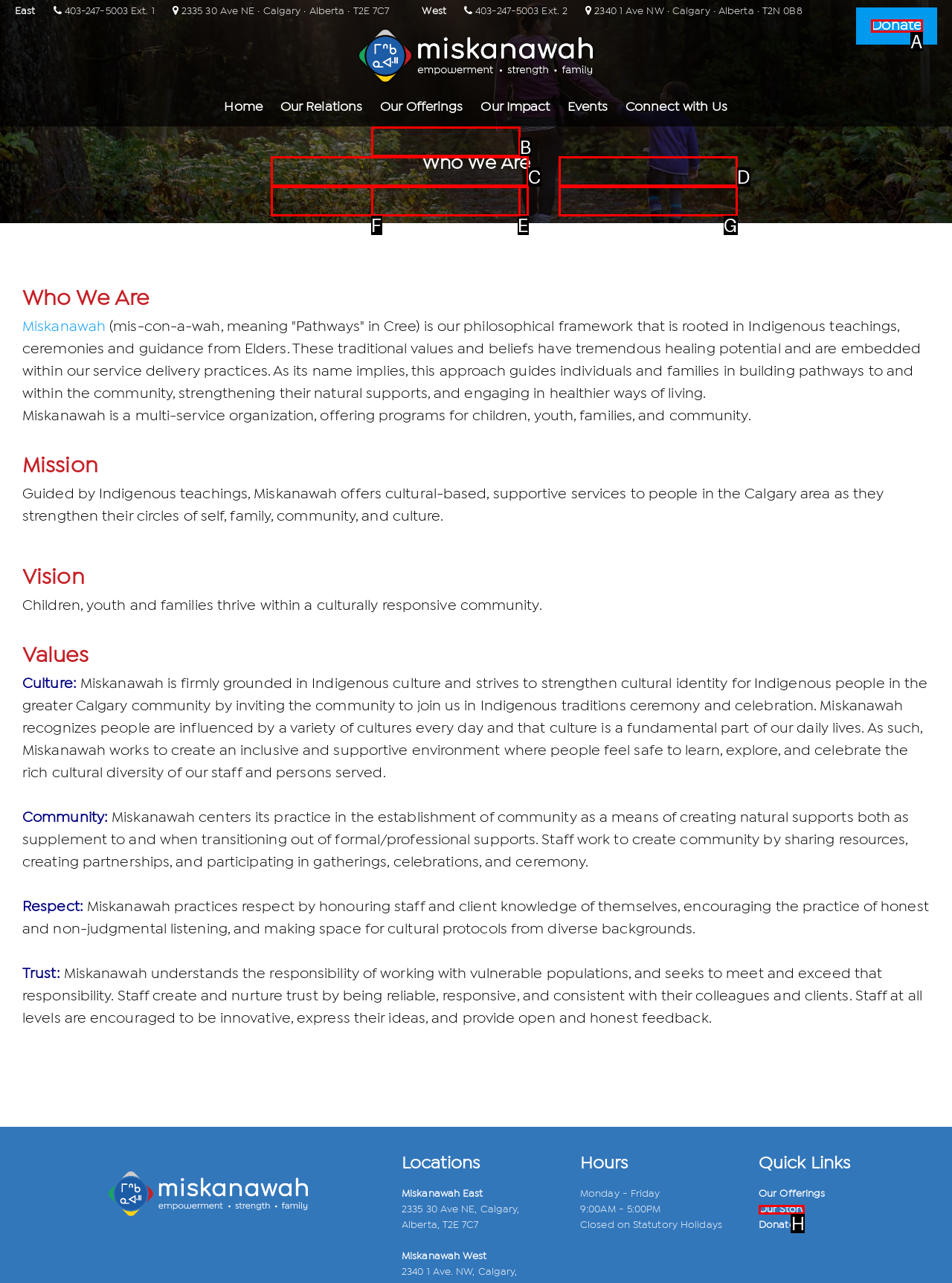Match the following description to the correct HTML element: Annual Truth And Reconciliation Indicate your choice by providing the letter.

G